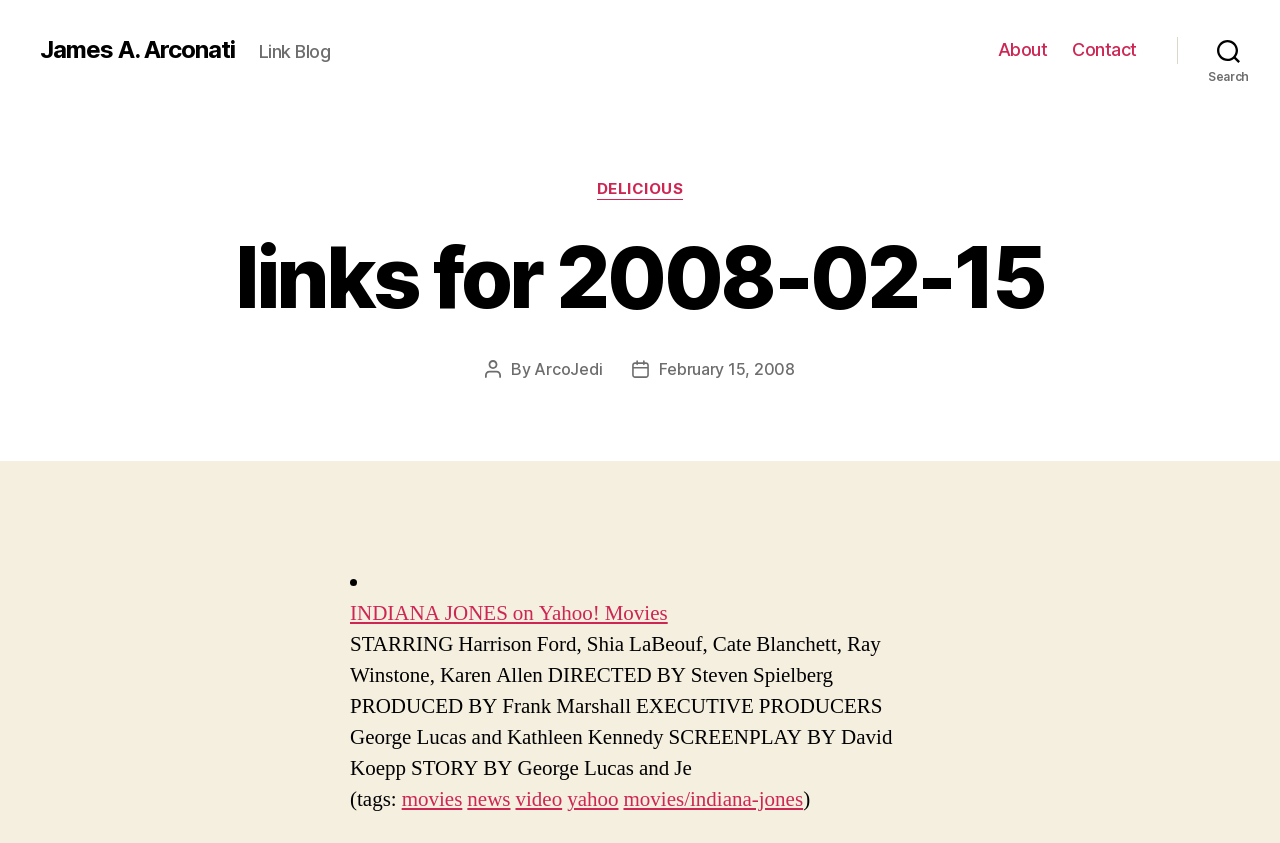Your task is to find and give the main heading text of the webpage.

links for 2008-02-15